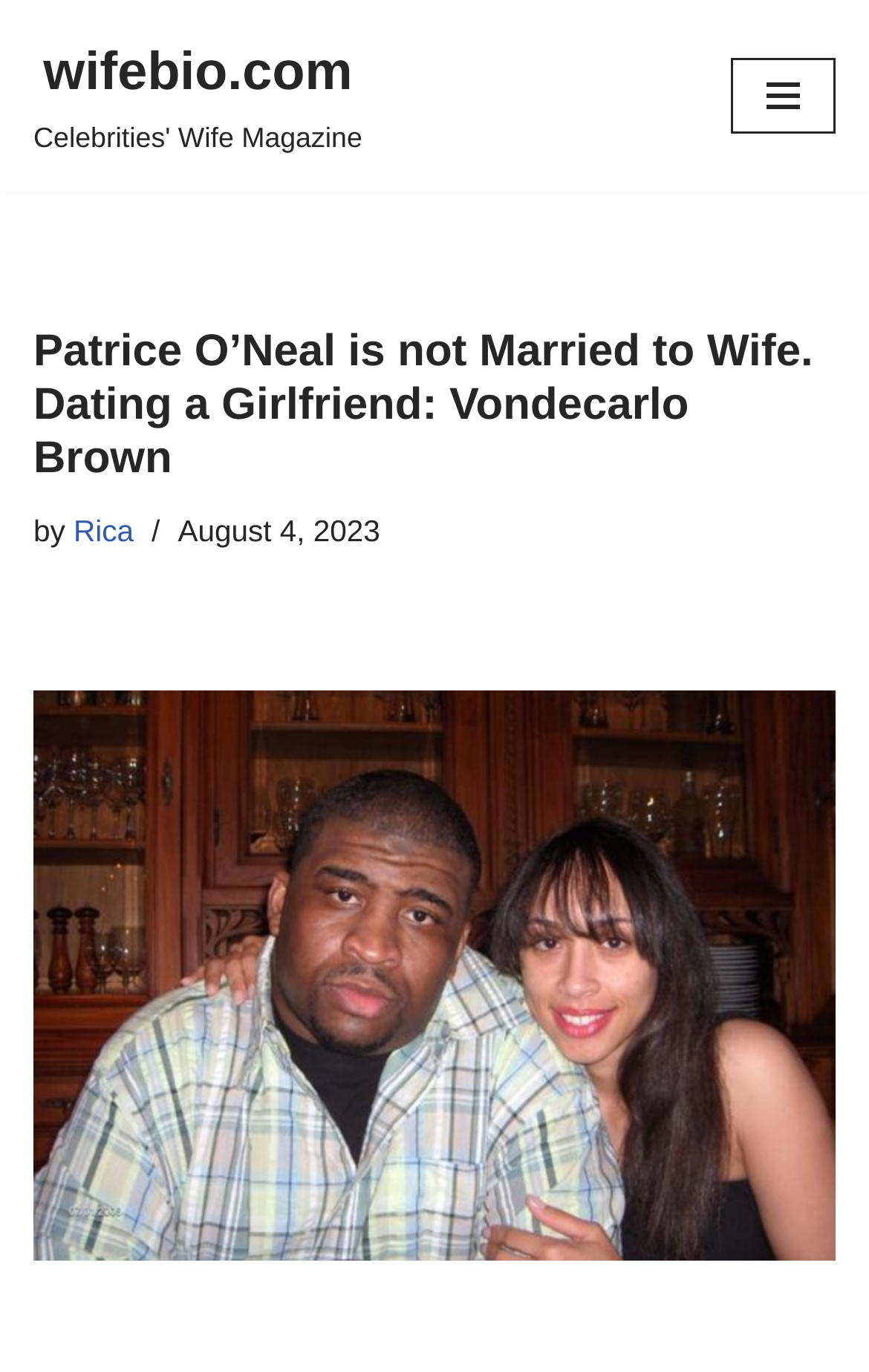Elaborate on the webpage's design and content in a detailed caption.

The webpage is about Patrice O'Neal's personal life, specifically his relationship status. At the top-left corner, there is a link to skip to the content. Next to it, on the top-center, is a link to the website's homepage, "wifebio.com Celebrities' Wife Magazine". On the top-right corner, there is a navigation menu button.

Below the navigation menu button, there is a heading that summarizes the content of the webpage, "Patrice O'Neal is not Married to Wife. Dating a Girlfriend: Vondecarlo Brown". Underneath the heading, there is a byline that indicates the author, "Rica", and a timestamp, "August 4, 2023".

The main content of the webpage is an image of Patrice O'Neal with his girlfriend, Vondecarlo Brown, which takes up most of the page's real estate, spanning from the top-center to the bottom of the page.